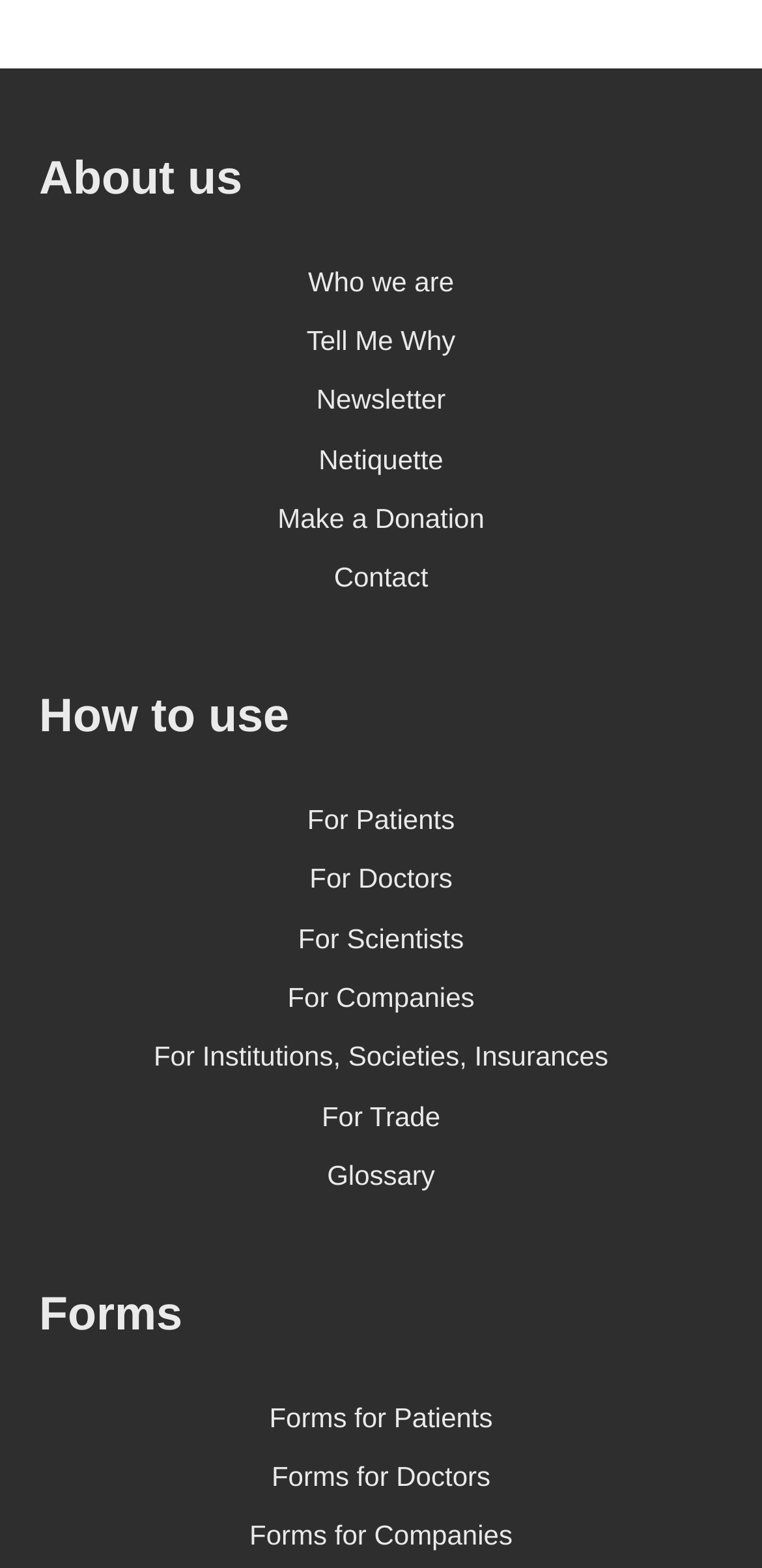How many headings are there on the webpage?
Using the image, respond with a single word or phrase.

3